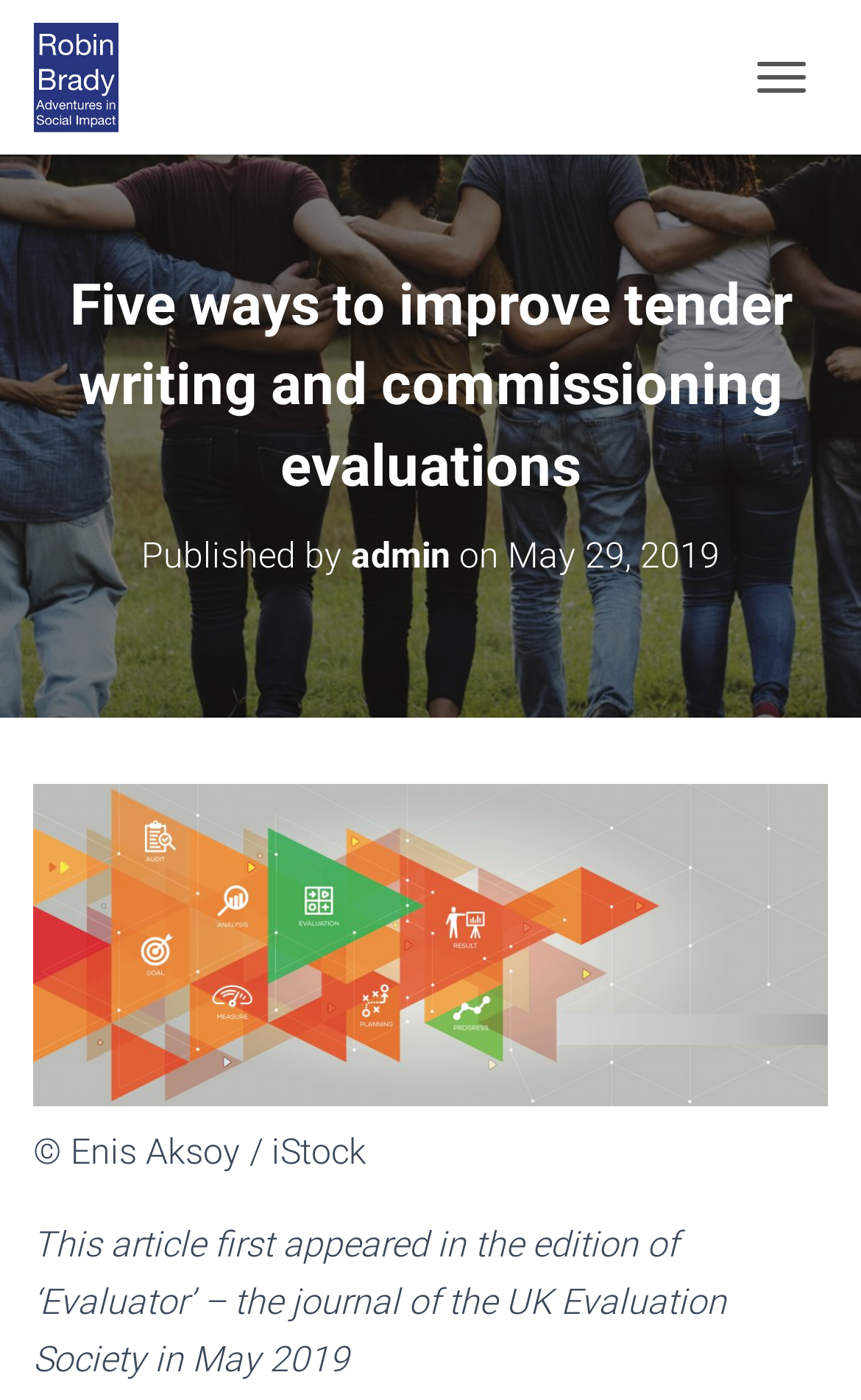What is the journal where the article first appeared?
Answer the question with a detailed explanation, including all necessary information.

The journal where the article first appeared can be found by looking at the StaticText element, which mentions that the article first appeared in the edition of 'Evaluator' – the journal of the UK Evaluation Society.